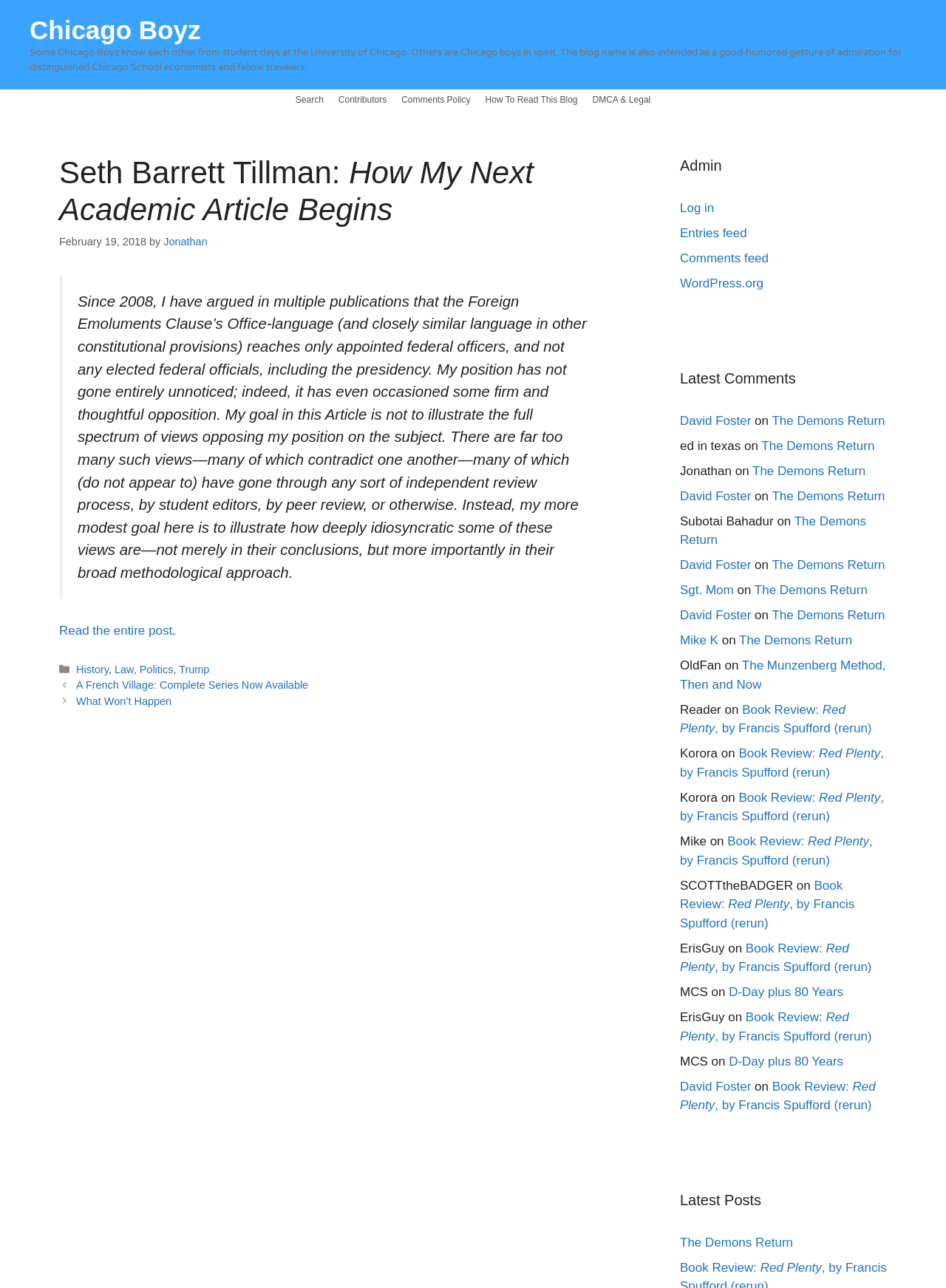Who is the author of the article?
Please provide a comprehensive answer based on the visual information in the image.

The author of the article is mentioned in the byline section, which is 'by Jonathan'.